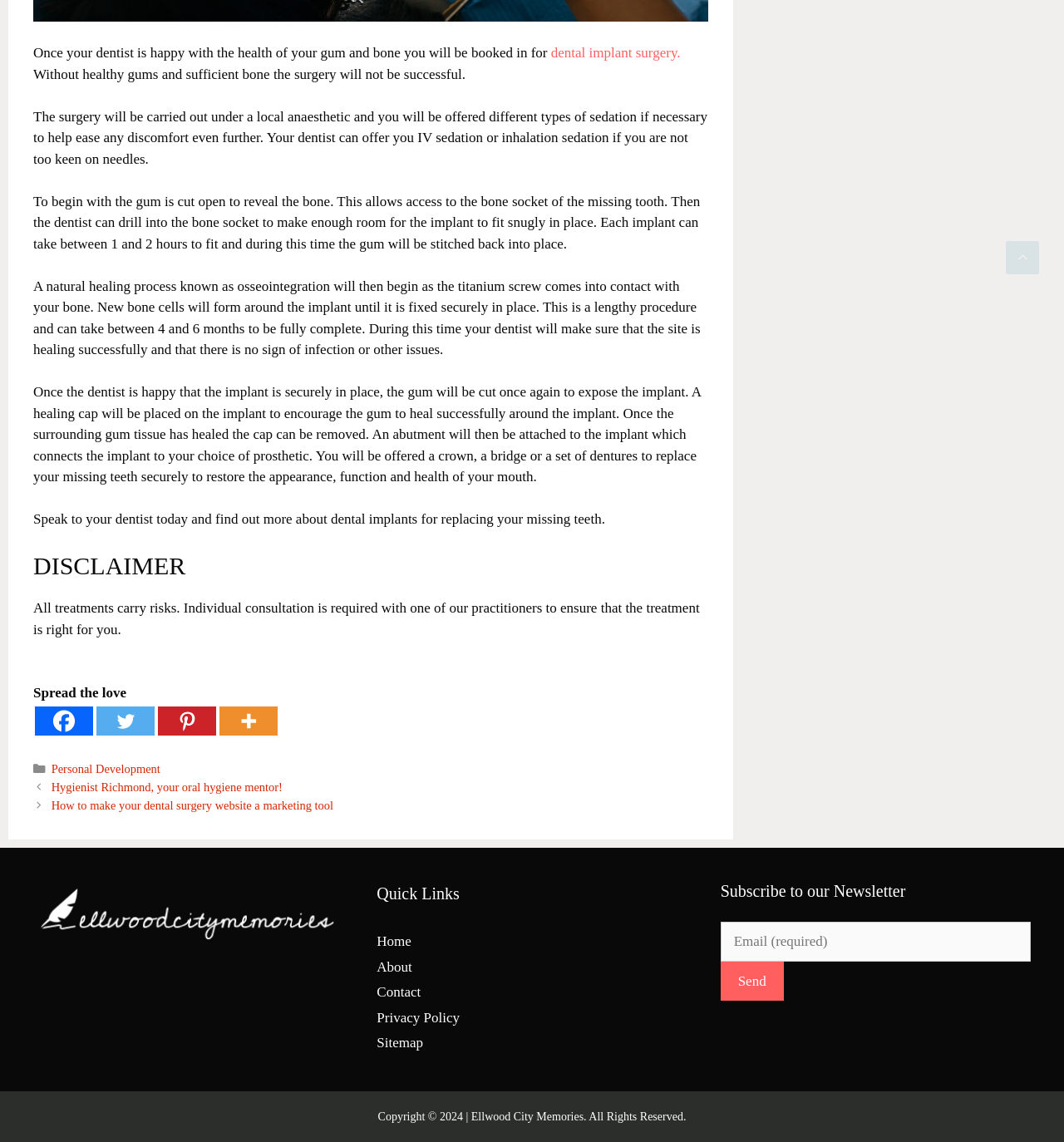What is the purpose of the healing cap?
Based on the screenshot, provide a one-word or short-phrase response.

Encourage gum to heal